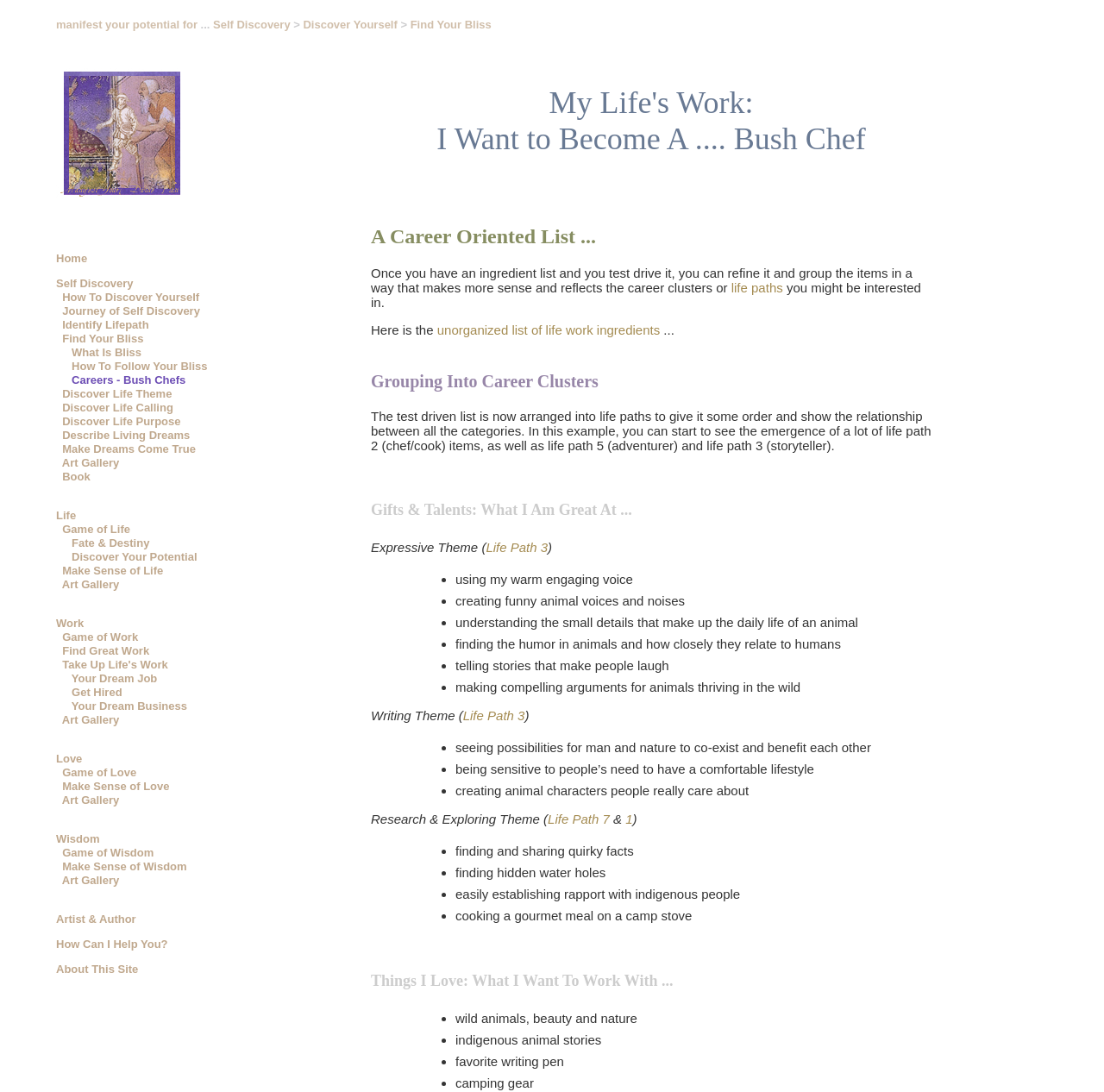Pinpoint the bounding box coordinates of the clickable area necessary to execute the following instruction: "Go to 'Home'". The coordinates should be given as four float numbers between 0 and 1, namely [left, top, right, bottom].

[0.051, 0.231, 0.079, 0.242]